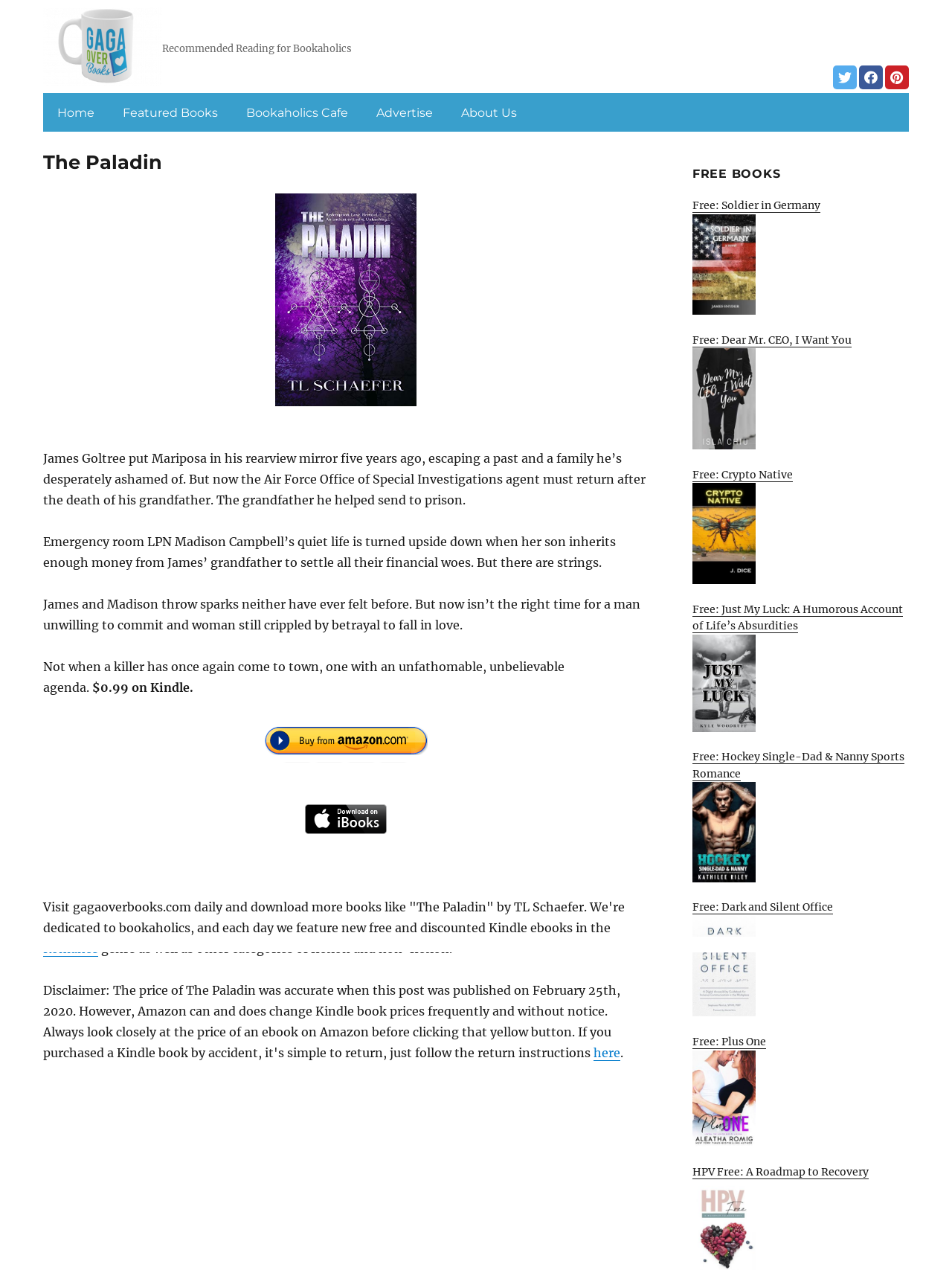Pinpoint the bounding box coordinates of the clickable element to carry out the following instruction: "Click the 'Free: Soldier in Germany' link."

[0.727, 0.156, 0.955, 0.248]